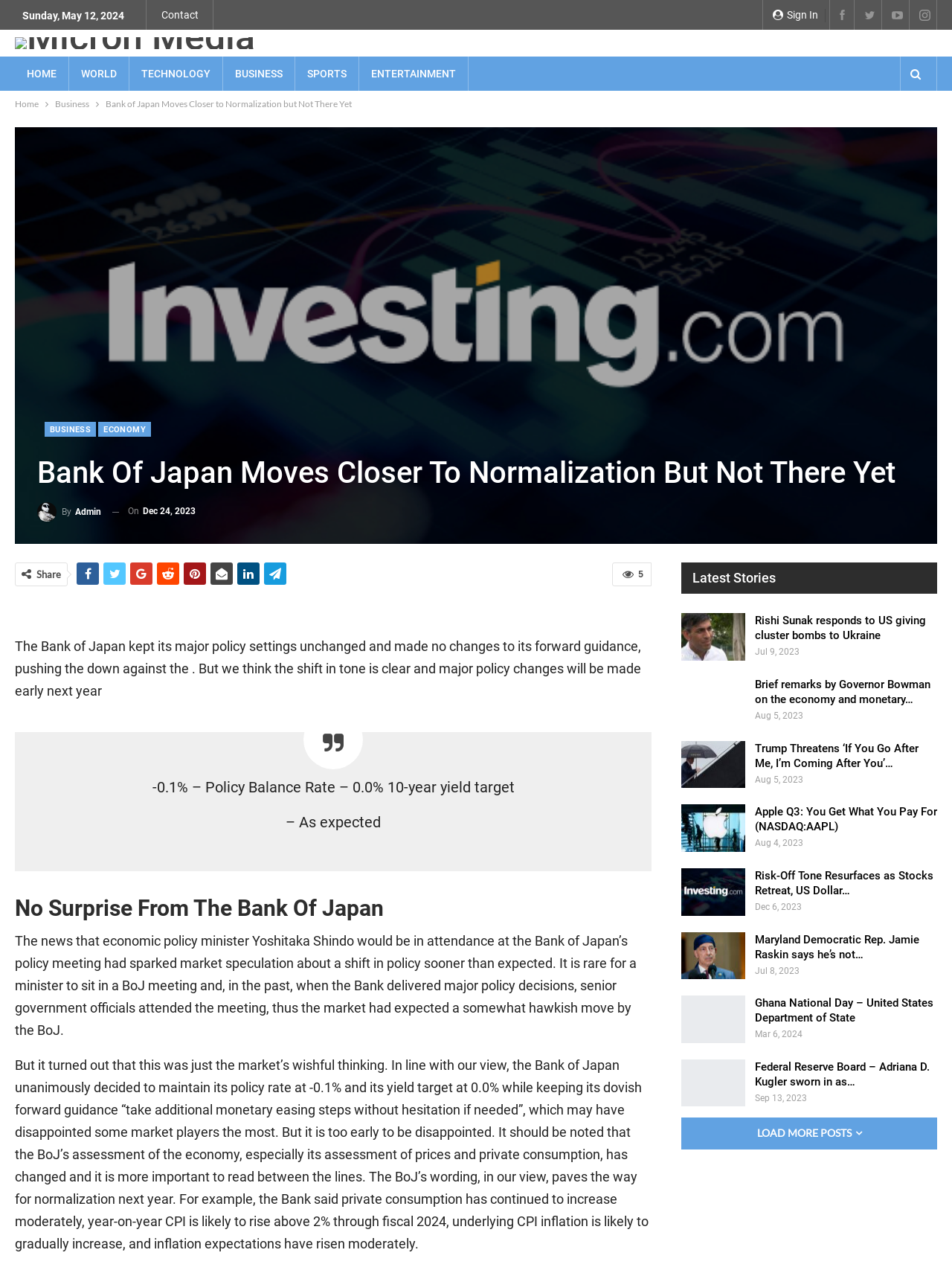Please answer the following question using a single word or phrase: 
How many social media sharing links are available?

6